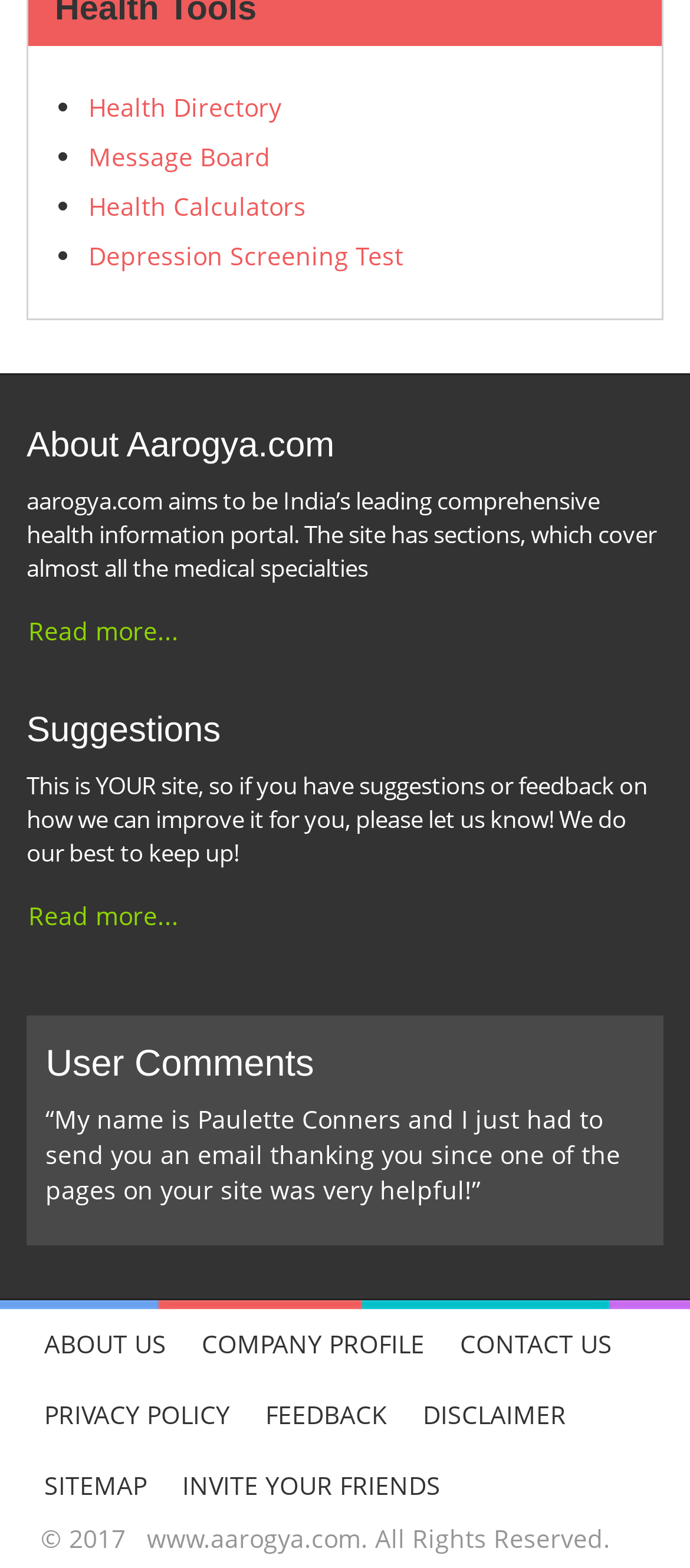Locate the bounding box of the user interface element based on this description: "Invite Your Friends".

[0.238, 0.925, 0.664, 0.97]